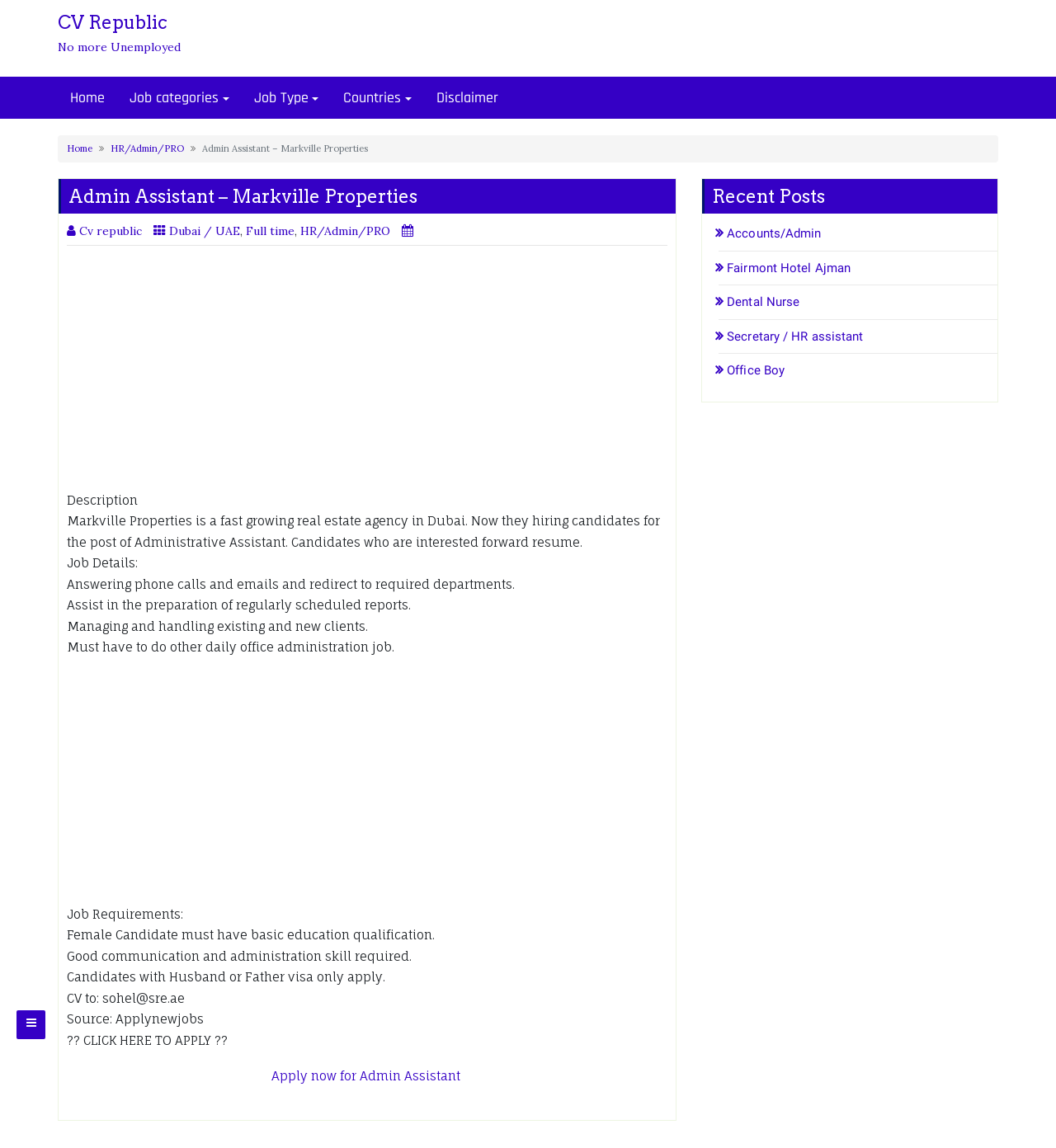What is the job title of the posting?
Give a single word or phrase as your answer by examining the image.

Admin Assistant